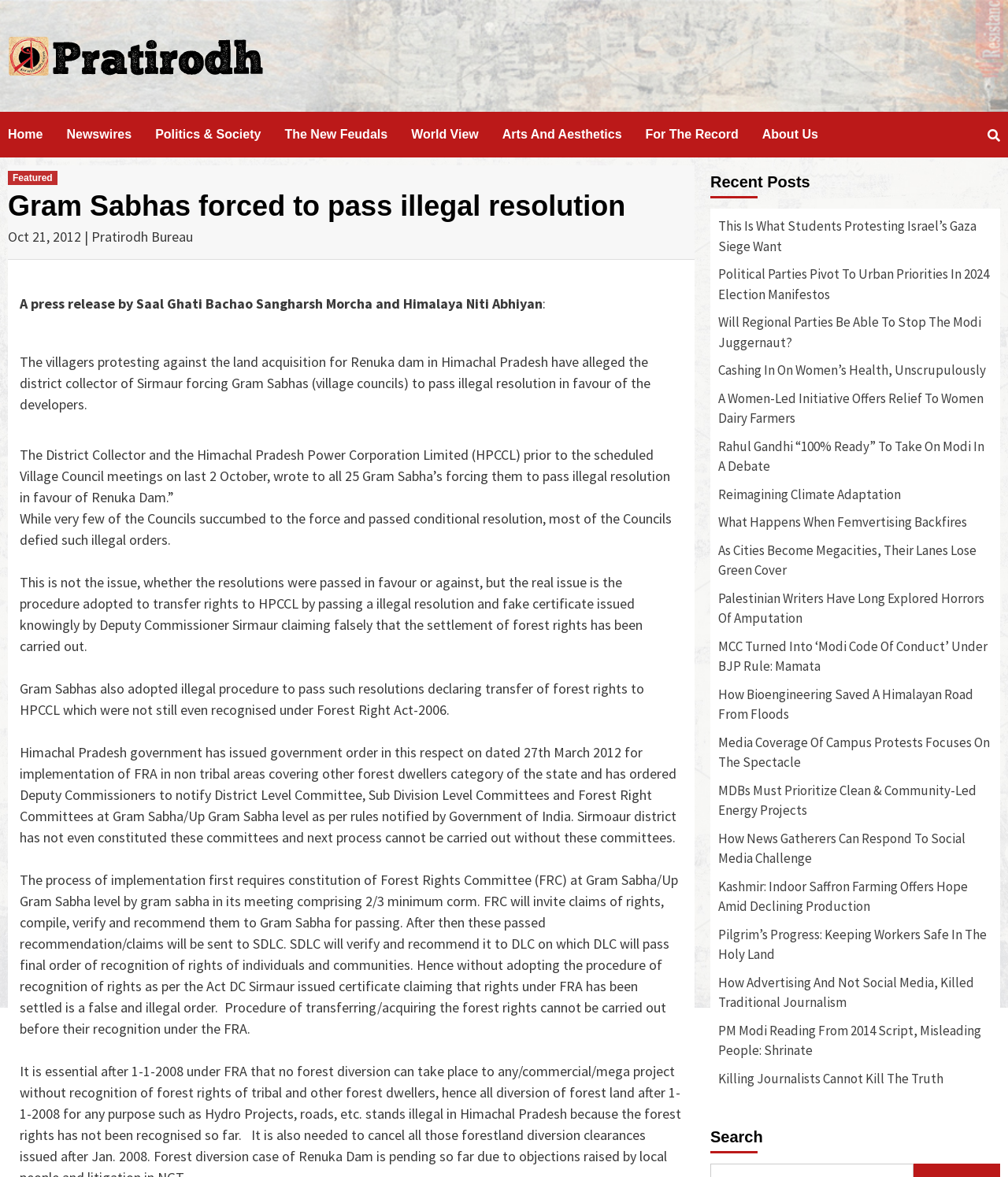Indicate the bounding box coordinates of the clickable region to achieve the following instruction: "Search for something."

[0.705, 0.952, 0.992, 0.989]